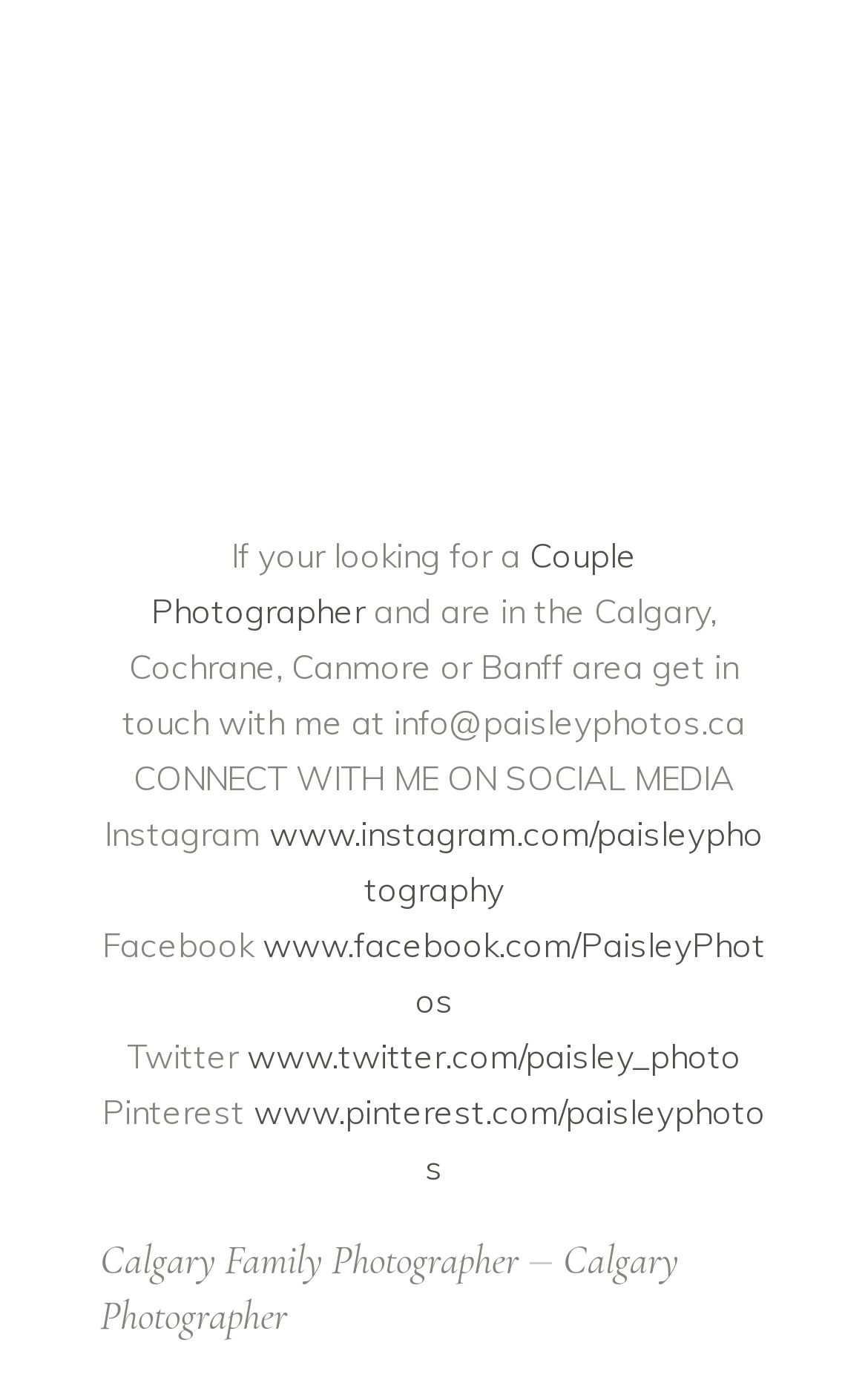What social media platforms can you connect with the photographer on?
Using the information from the image, answer the question thoroughly.

The page lists 'CONNECT WITH ME ON SOCIAL MEDIA' followed by links to the photographer's profiles on Instagram, Facebook, Twitter, and Pinterest, indicating that these are the social media platforms where the photographer can be connected with.